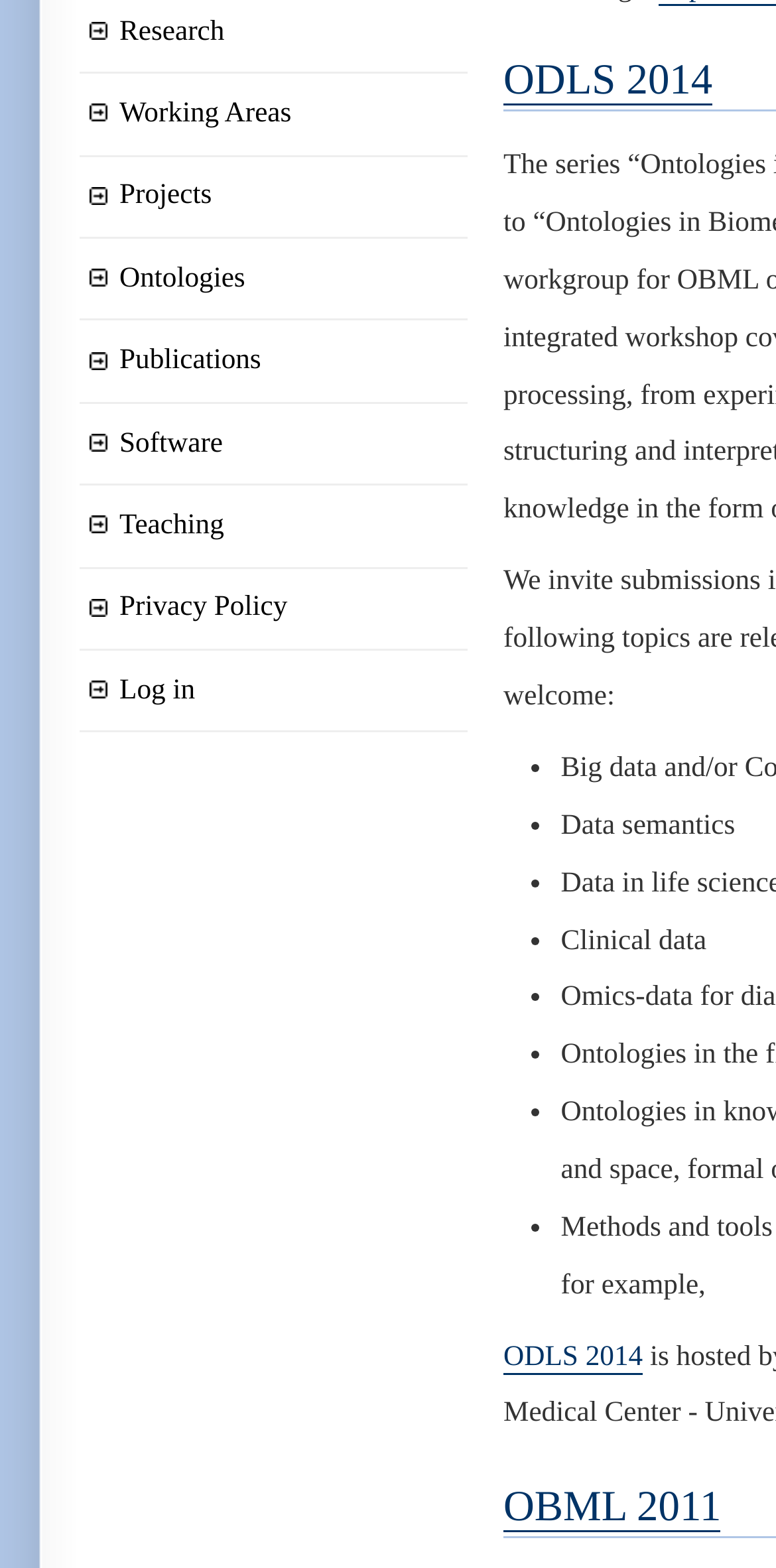Determine the bounding box for the UI element that matches this description: "ODLS 2014".

[0.649, 0.036, 0.918, 0.068]